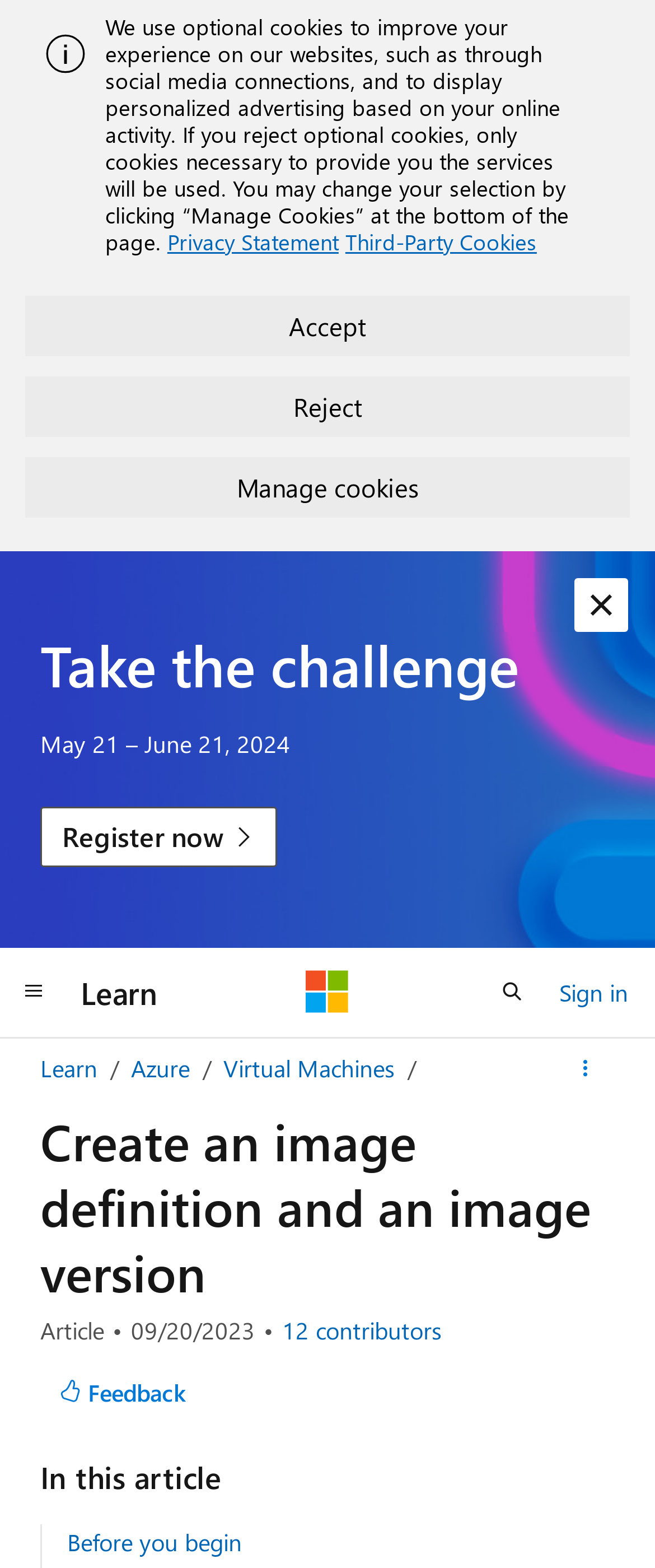Please specify the bounding box coordinates of the area that should be clicked to accomplish the following instruction: "View all contributors". The coordinates should consist of four float numbers between 0 and 1, i.e., [left, top, right, bottom].

[0.431, 0.84, 0.674, 0.857]